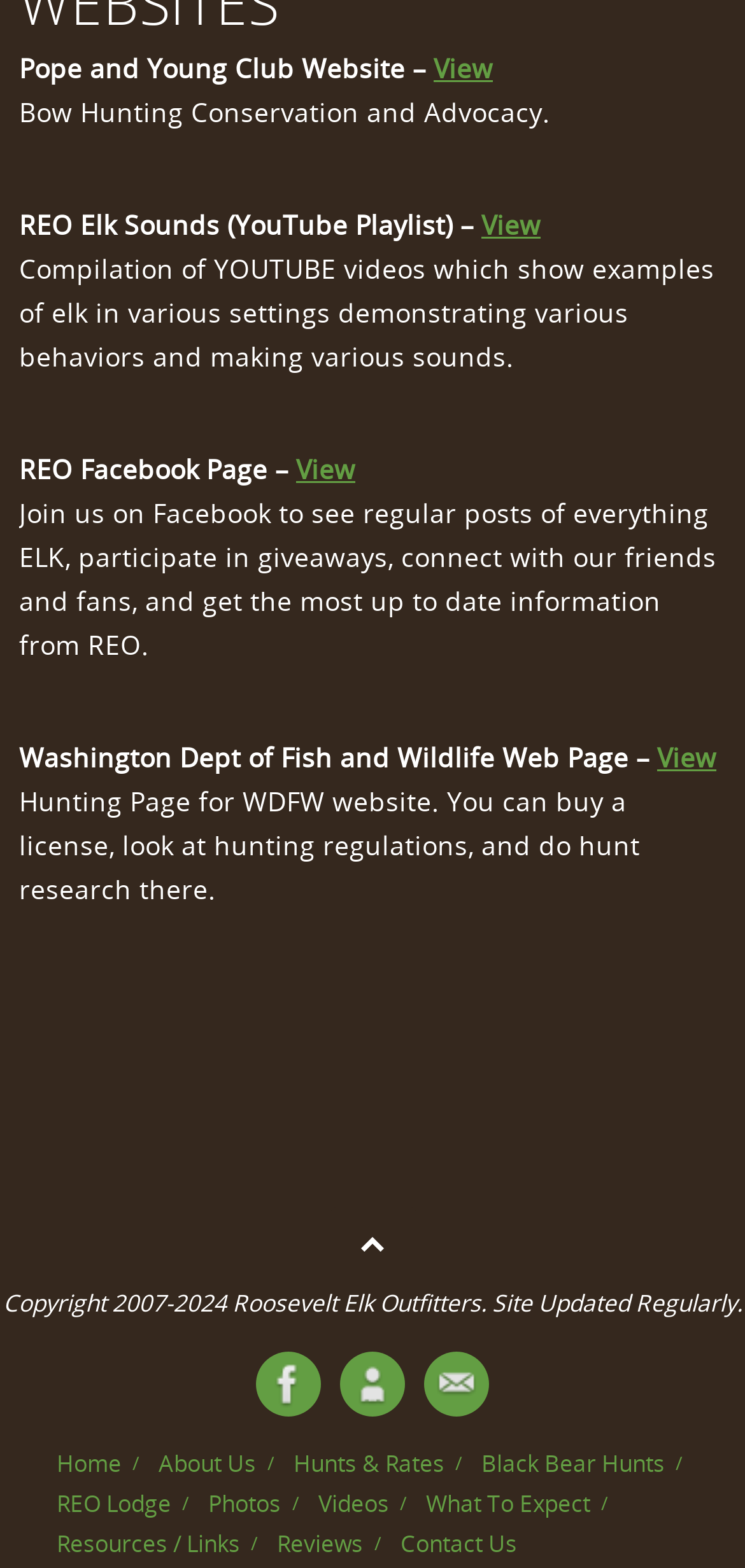Answer the question in a single word or phrase:
What is the purpose of the REO Facebook page?

To connect with friends and fans